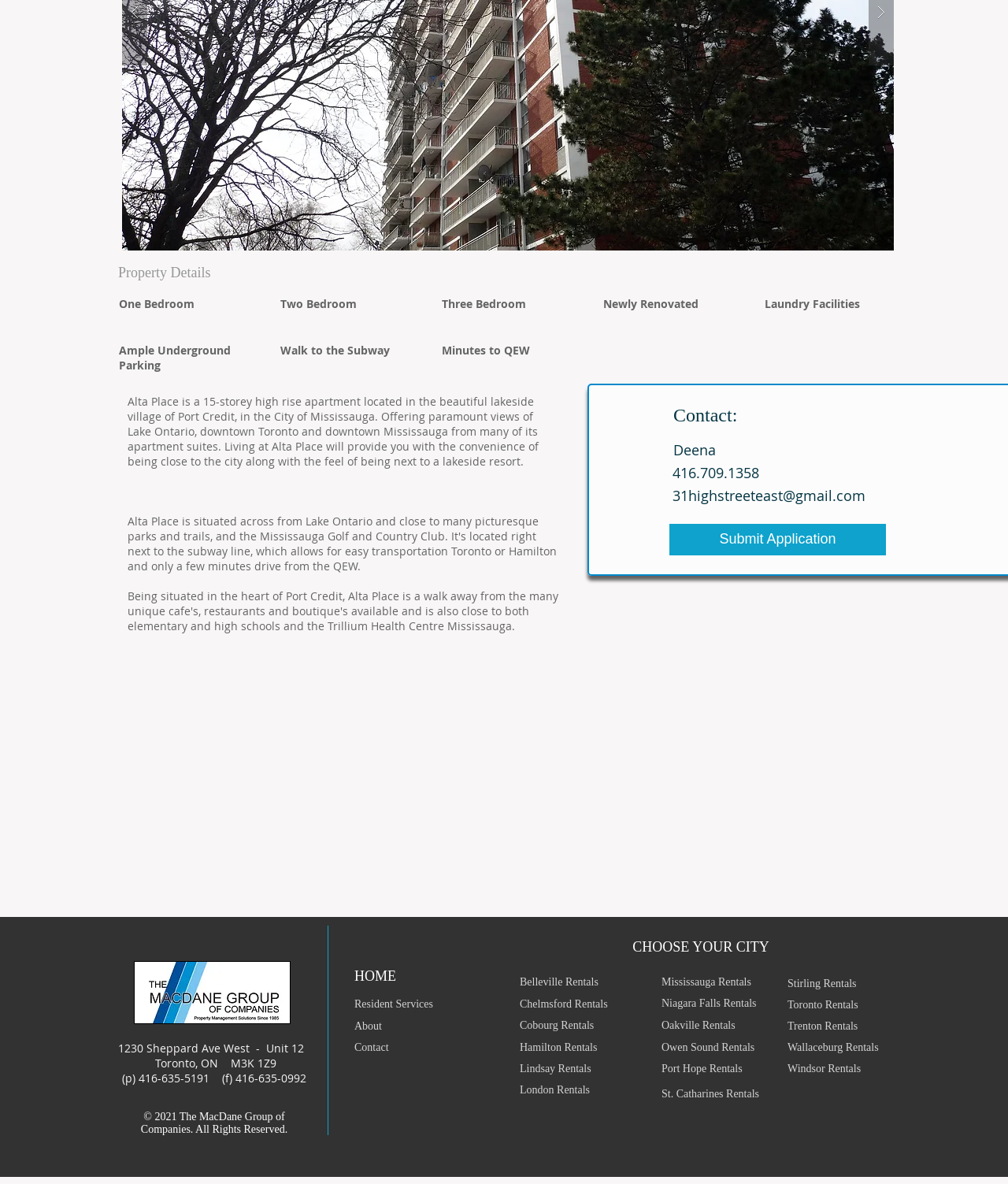Using floating point numbers between 0 and 1, provide the bounding box coordinates in the format (top-left x, top-left y, bottom-right x, bottom-right y). Locate the UI element described here: parent_node: 31 High Street E.

[0.117, 0.546, 0.883, 0.732]